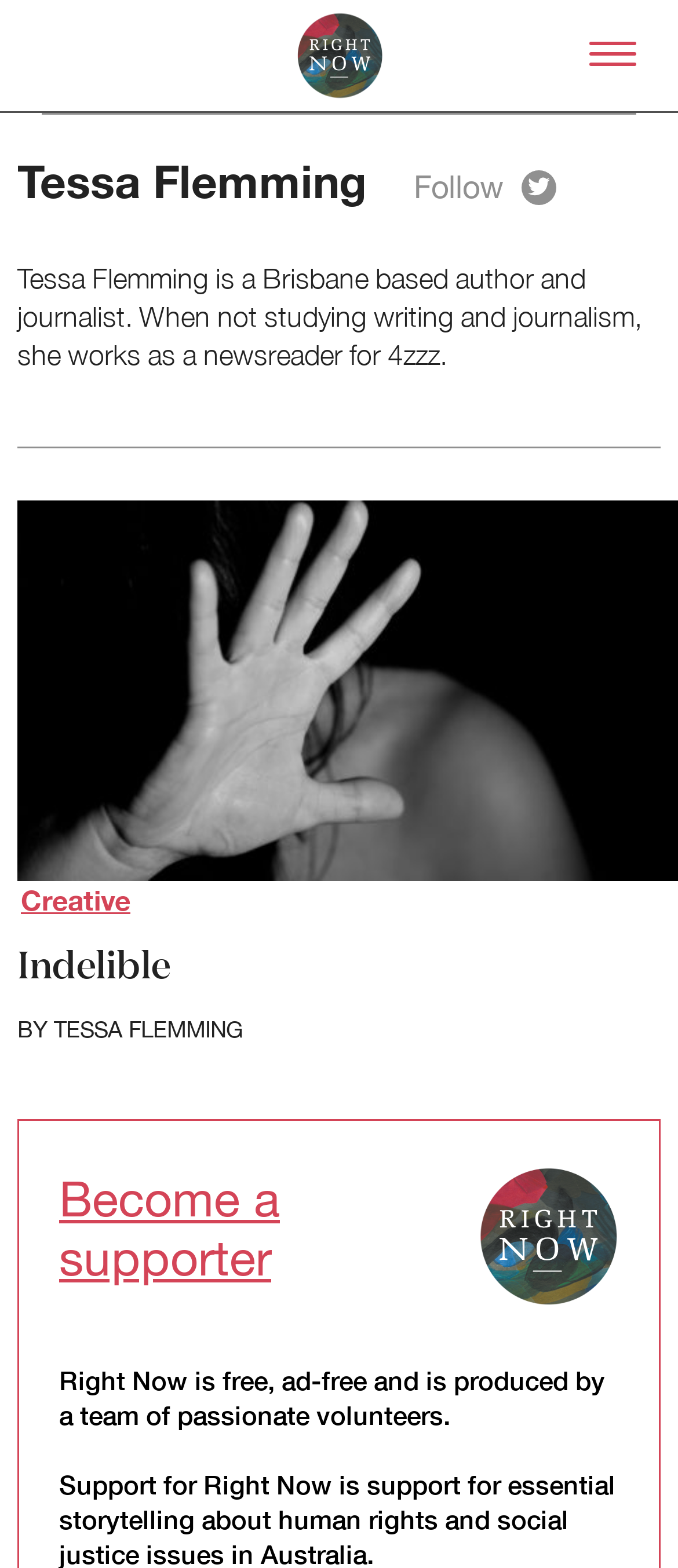What is the call to action in the 'Become a supporter' section? Based on the image, give a response in one word or a short phrase.

Become a supporter